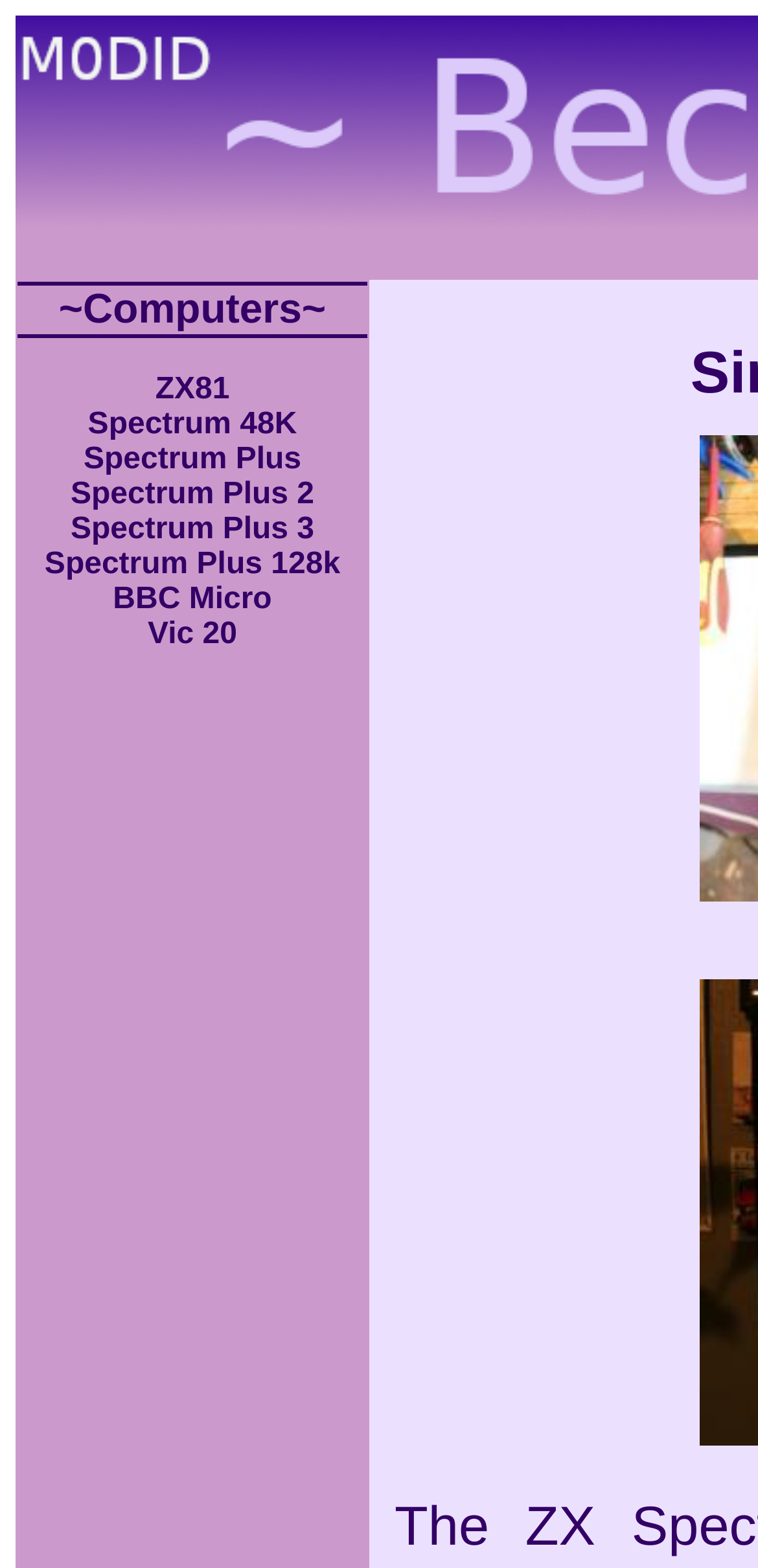Show the bounding box coordinates for the element that needs to be clicked to execute the following instruction: "click on ZX81 link". Provide the coordinates in the form of four float numbers between 0 and 1, i.e., [left, top, right, bottom].

[0.205, 0.238, 0.303, 0.259]